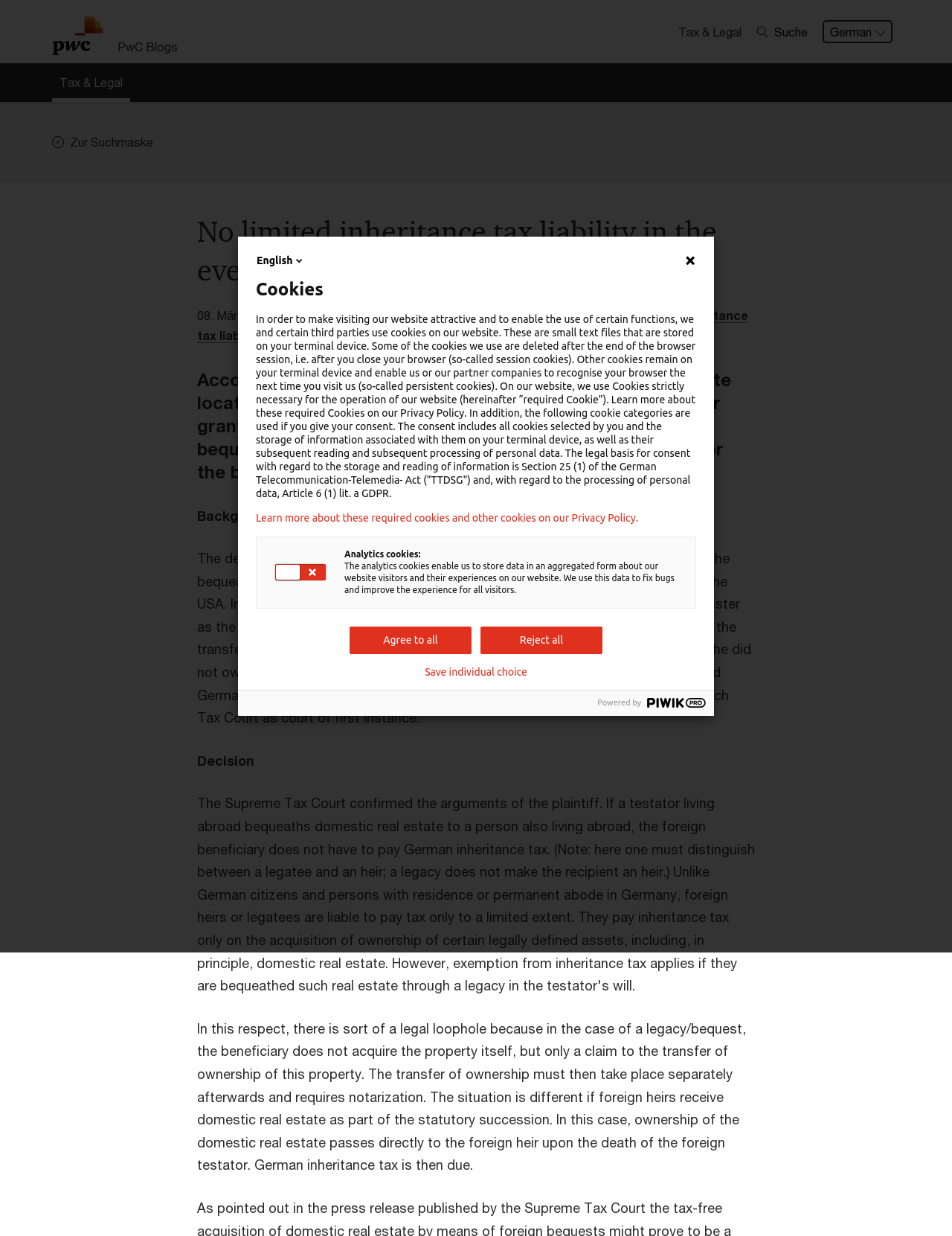Please find and provide the title of the webpage.

No limited inheritance tax liability in the event of acquisition by bequest